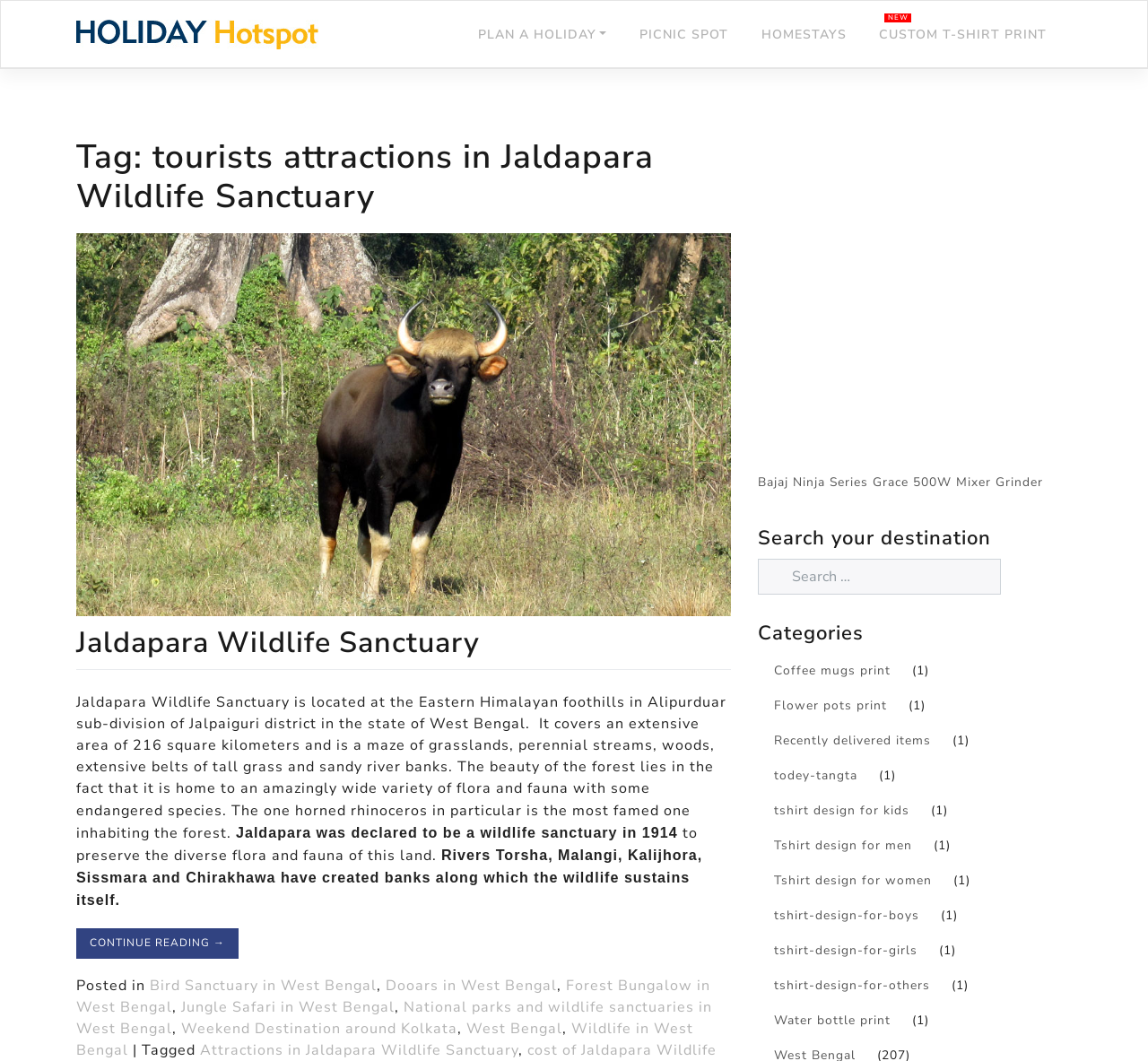What is the area of the Jaldapara Wildlife Sanctuary?
Give a single word or phrase as your answer by examining the image.

216 square kilometers